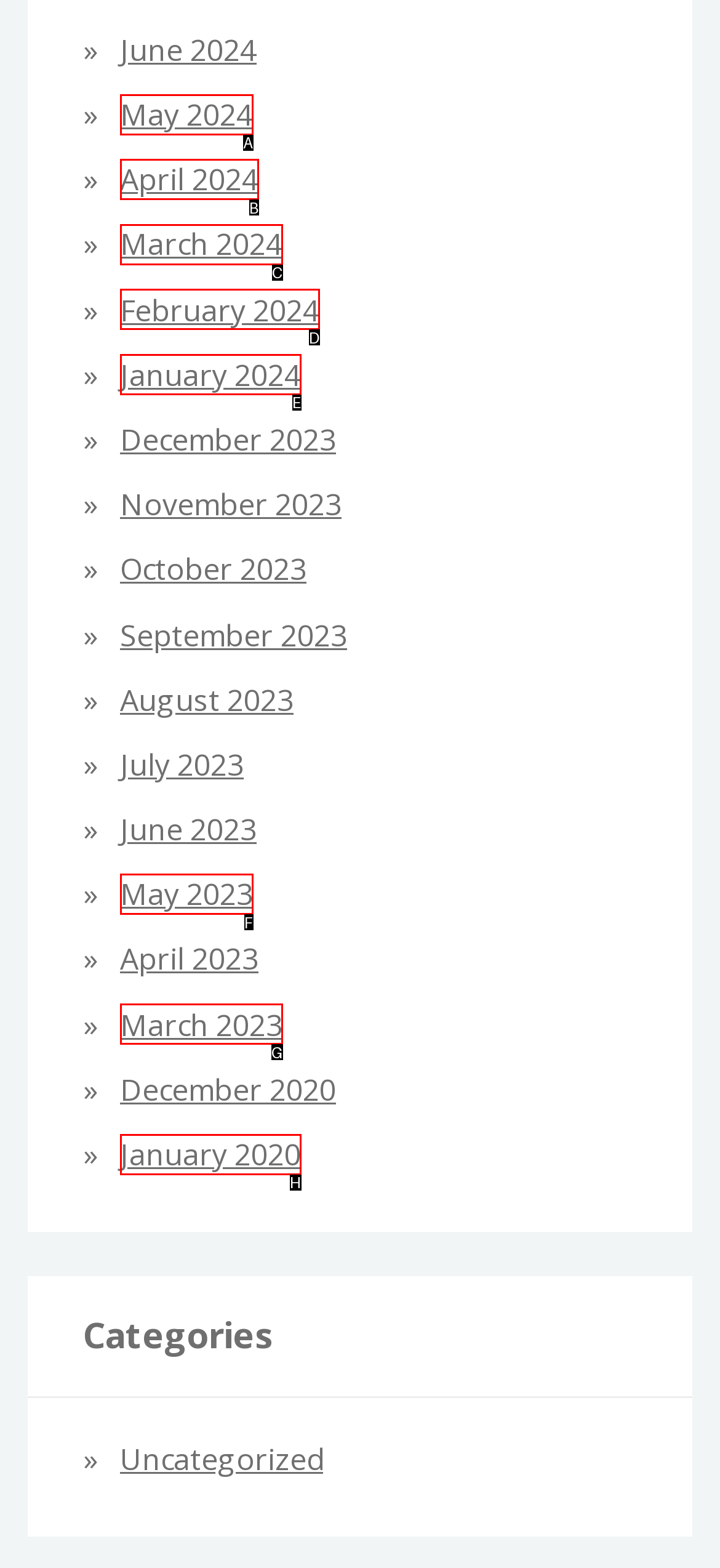Match the following description to a UI element: April 2024
Provide the letter of the matching option directly.

B